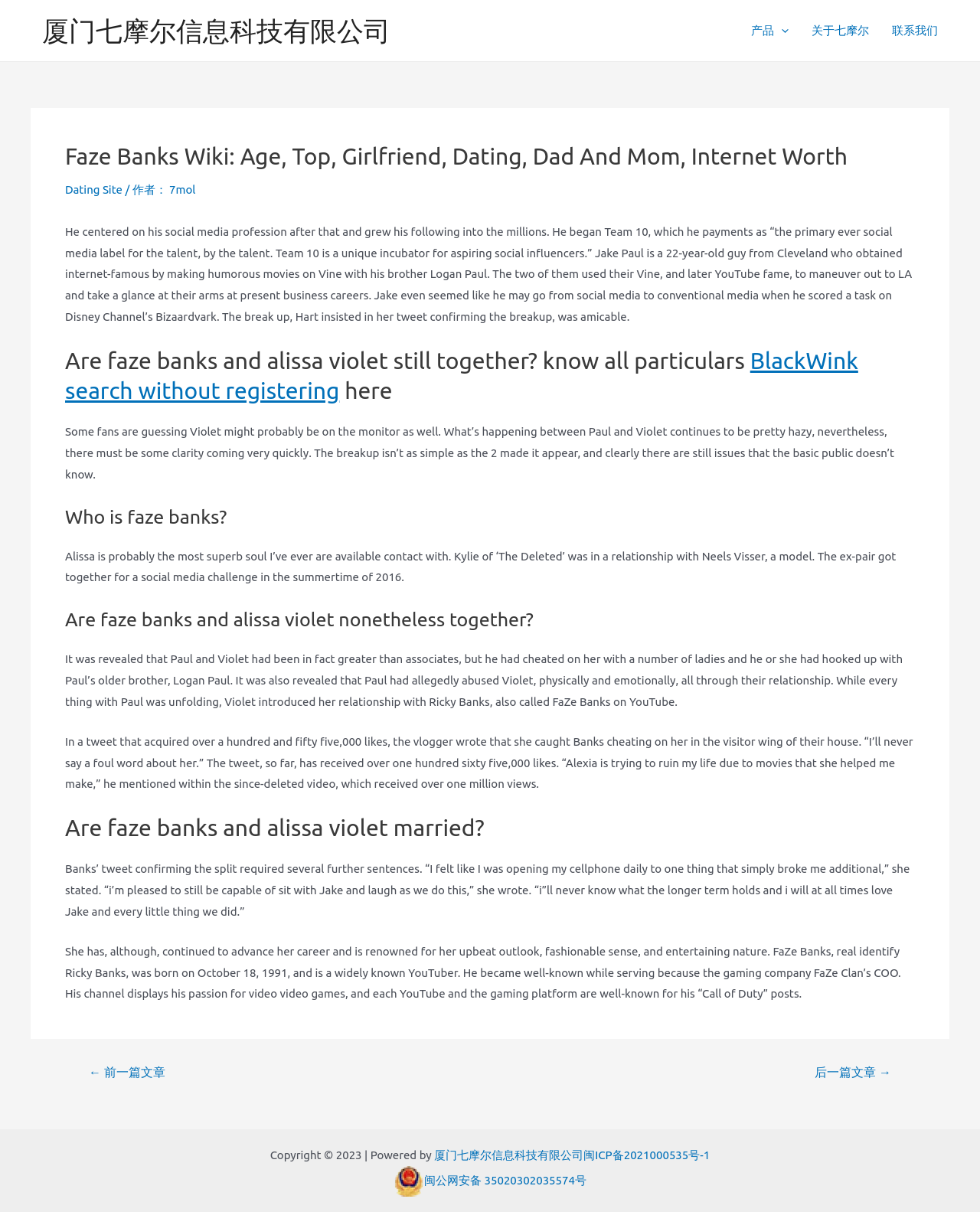What is the name of the company Faze Banks is associated with?
Give a single word or phrase as your answer by examining the image.

FaZe Clan